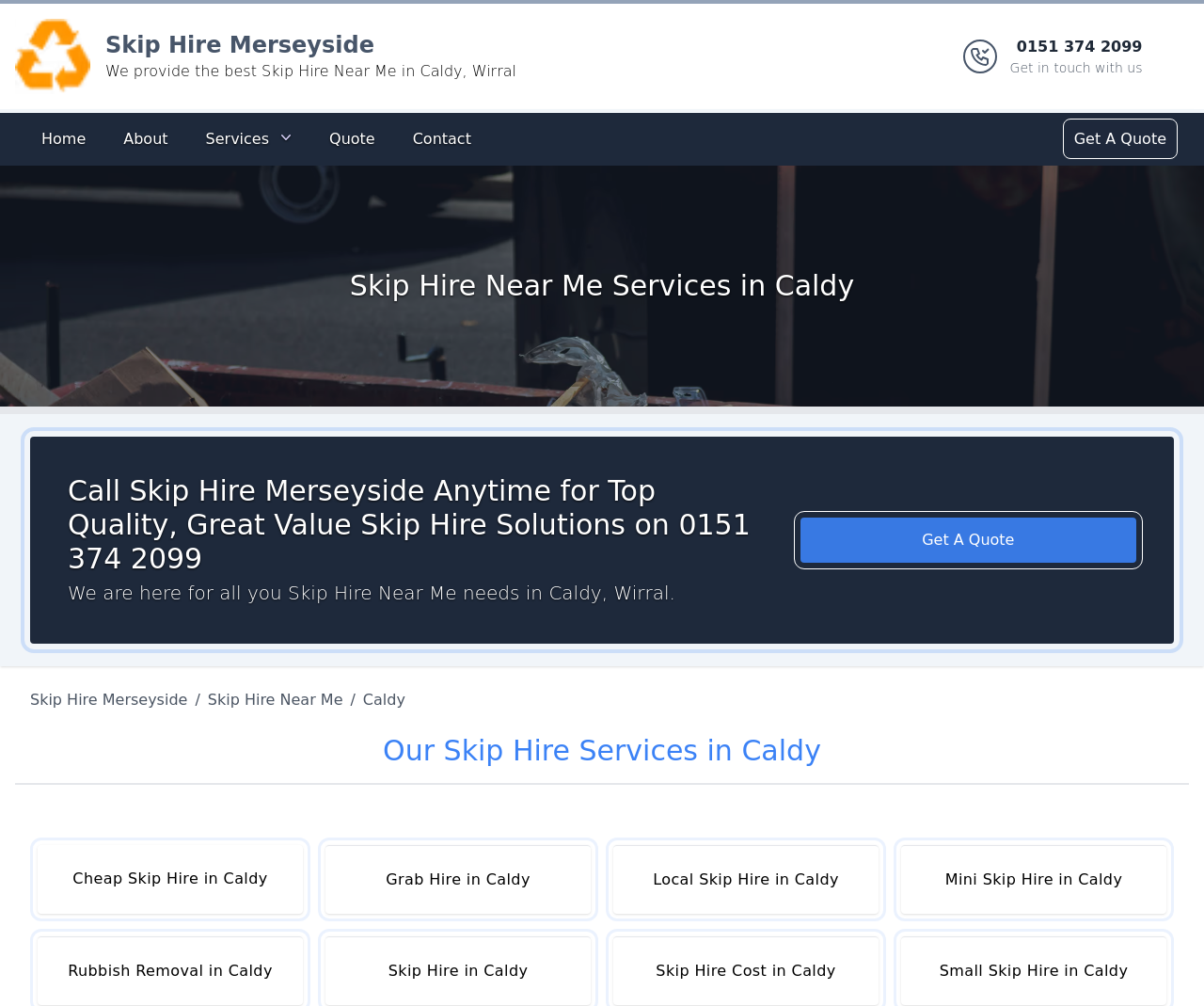Identify the first-level heading on the webpage and generate its text content.

Skip Hire Near Me Services in Caldy